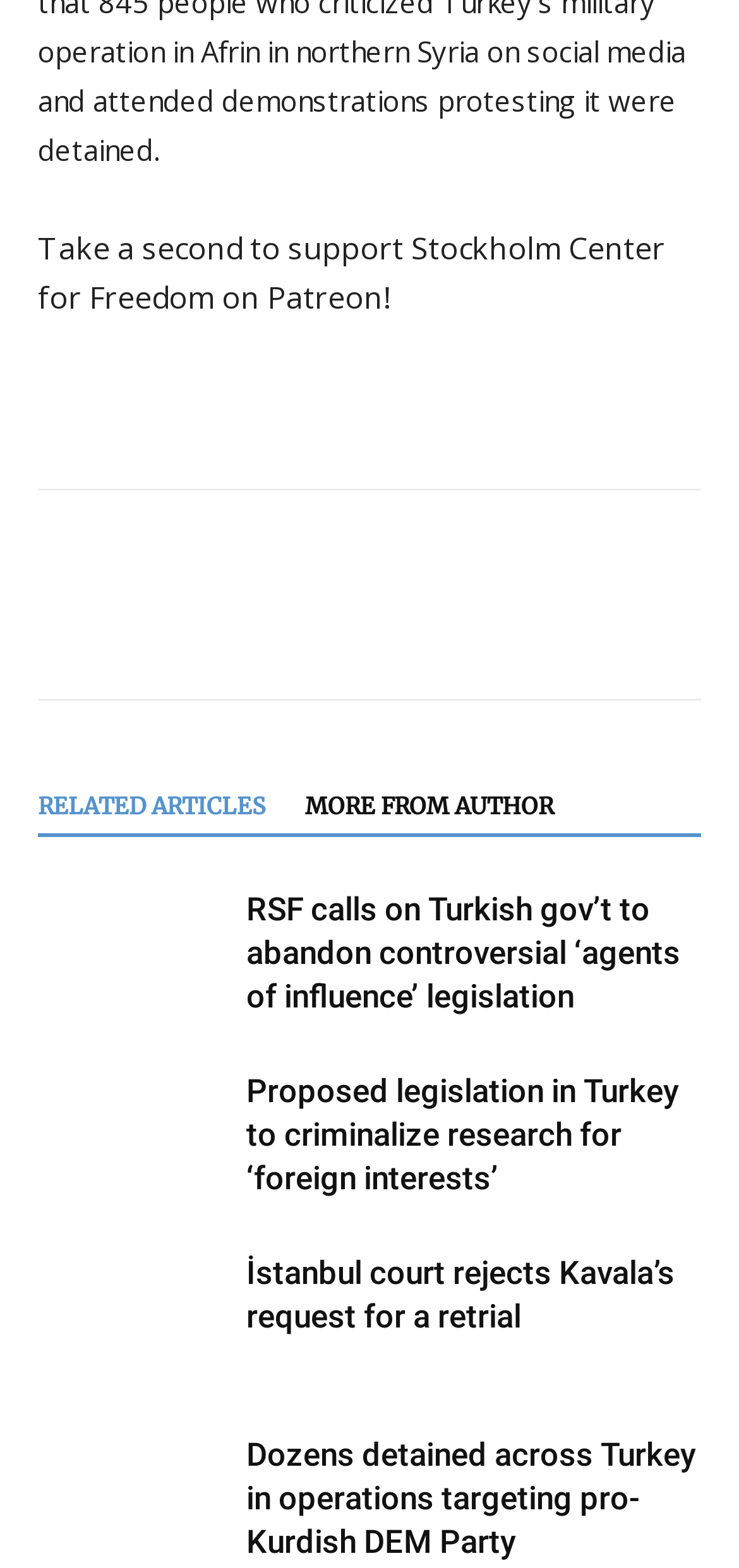Pinpoint the bounding box coordinates of the clickable area necessary to execute the following instruction: "Like on Facebook". The coordinates should be given as four float numbers between 0 and 1, namely [left, top, right, bottom].

[0.051, 0.338, 0.821, 0.364]